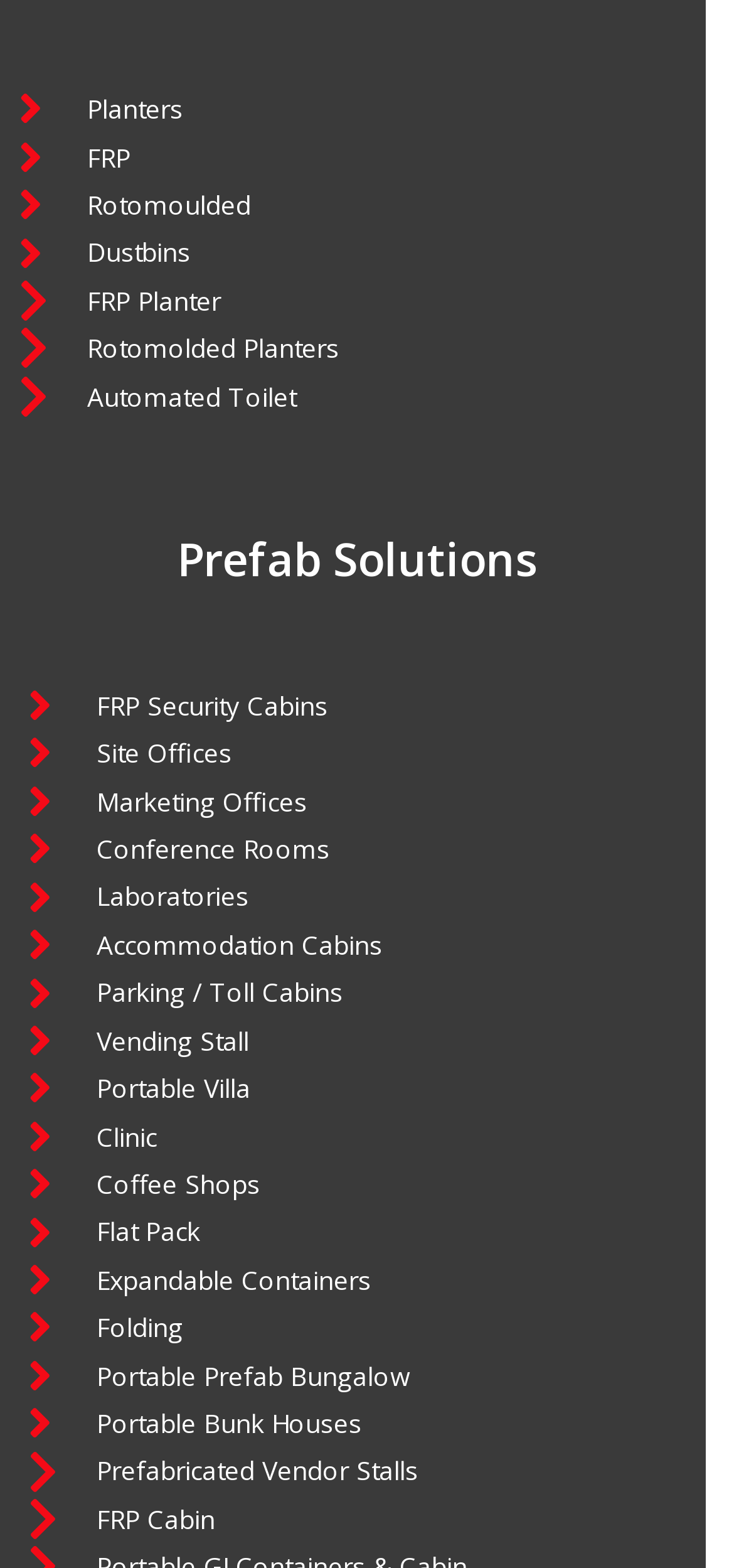Determine the bounding box for the UI element described here: "Parking / Toll Cabins".

[0.038, 0.618, 0.936, 0.648]